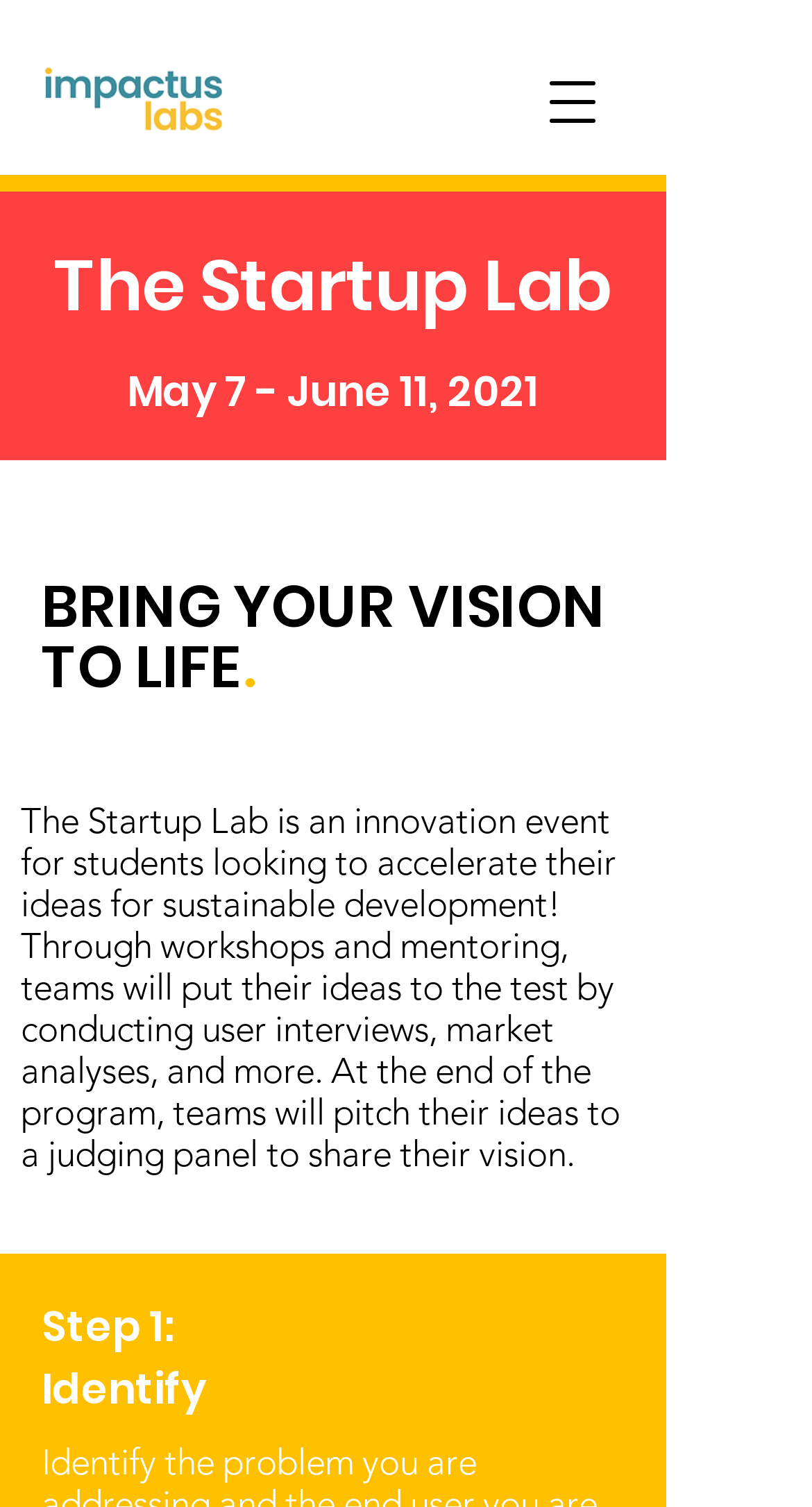Extract the bounding box coordinates of the UI element described: "Speakers". Provide the coordinates in the format [left, top, right, bottom] with values ranging from 0 to 1.

None